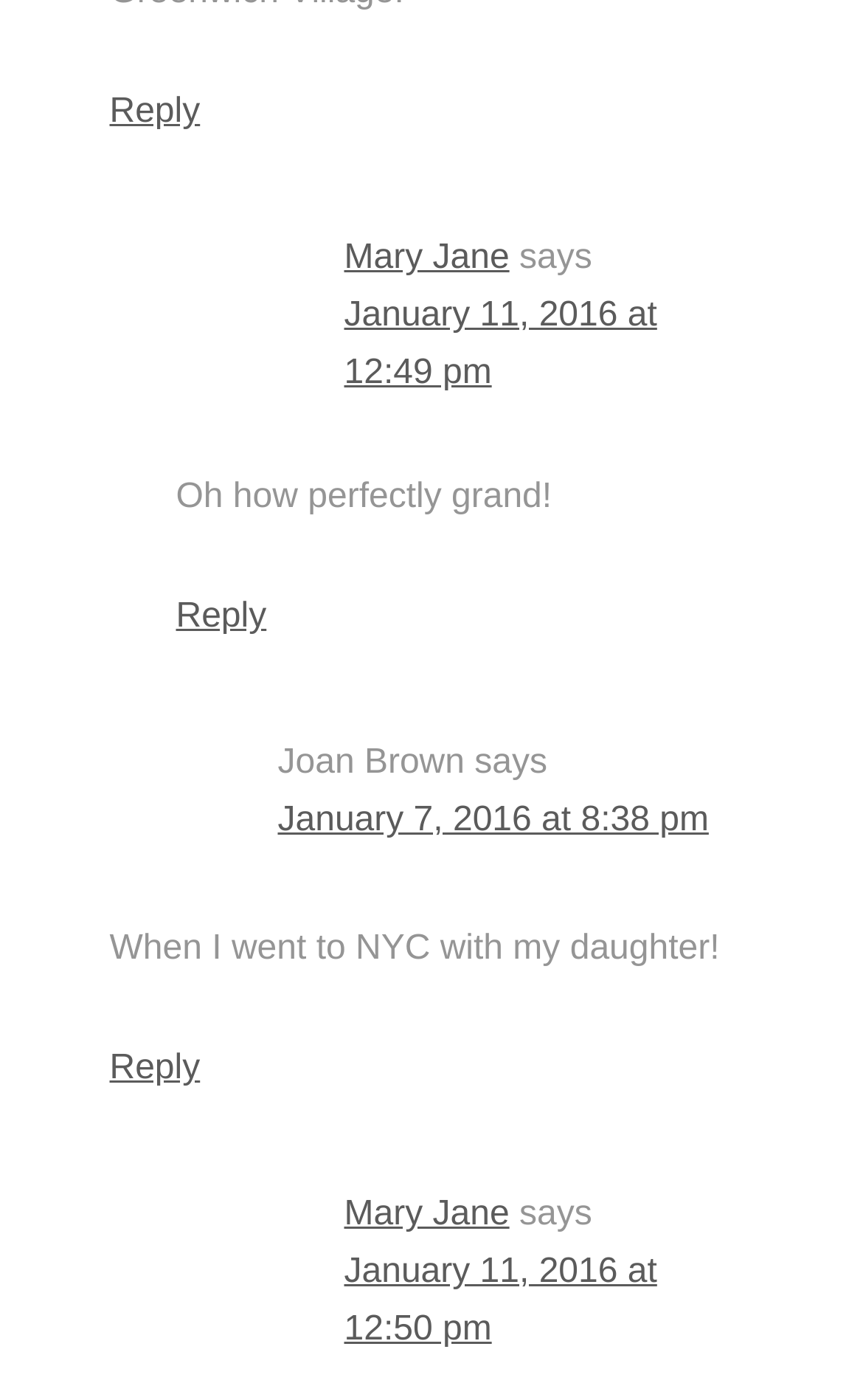Who is the author of the latest comment?
Provide a fully detailed and comprehensive answer to the question.

I looked at the time elements and found the latest comment was made on January 11, 2016 at 12:50 pm. The author of this comment is Mary Jane.